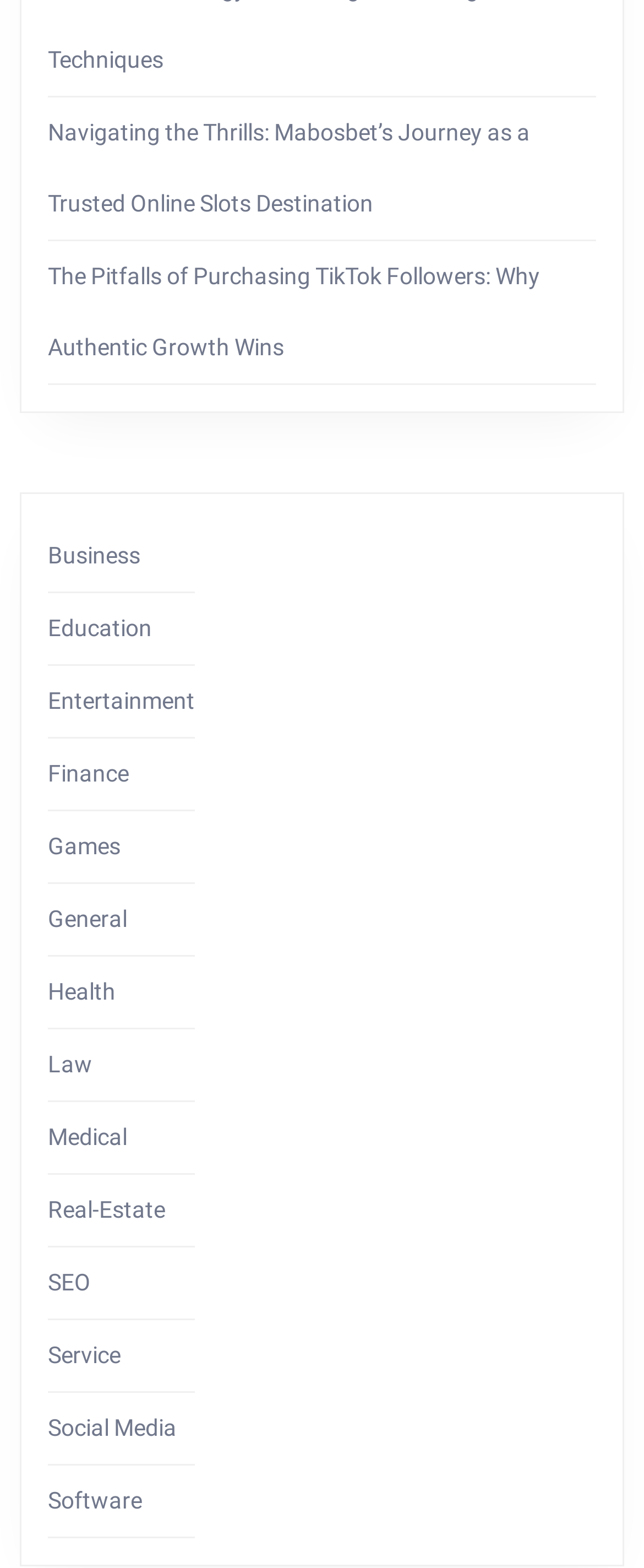Identify the bounding box coordinates necessary to click and complete the given instruction: "Explore the Entertainment section".

[0.074, 0.438, 0.303, 0.455]